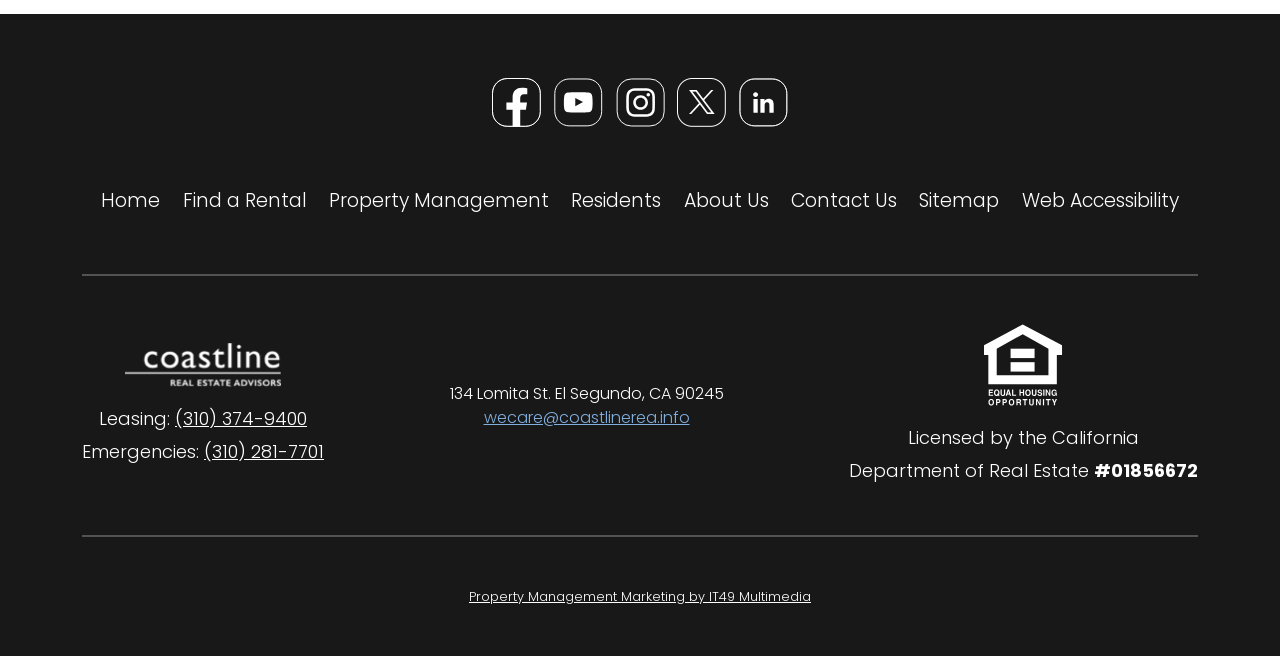Determine the bounding box coordinates of the region to click in order to accomplish the following instruction: "Go to Home page". Provide the coordinates as four float numbers between 0 and 1, specifically [left, top, right, bottom].

[0.079, 0.292, 0.125, 0.321]